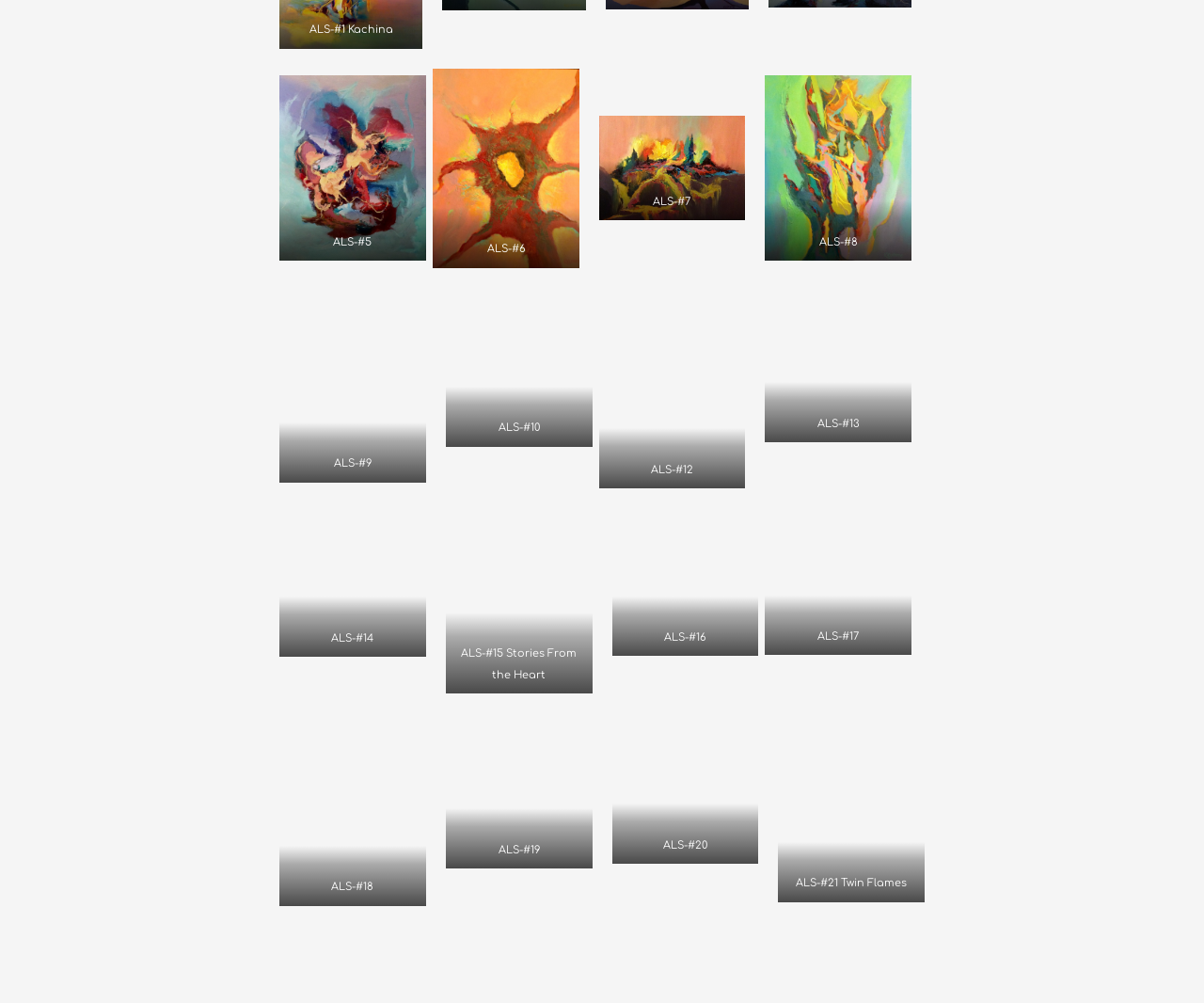Respond to the following query with just one word or a short phrase: 
How many figures are on the webpage?

20